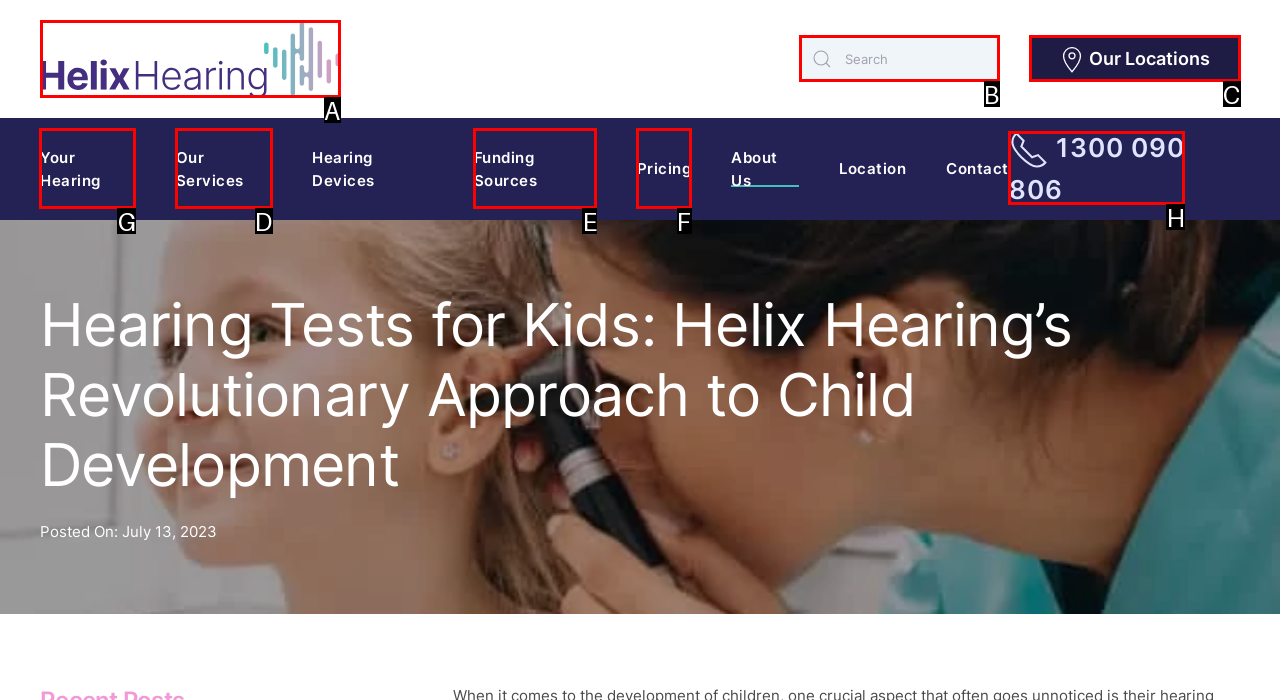Determine which option should be clicked to carry out this task: Check your hearing
State the letter of the correct choice from the provided options.

G